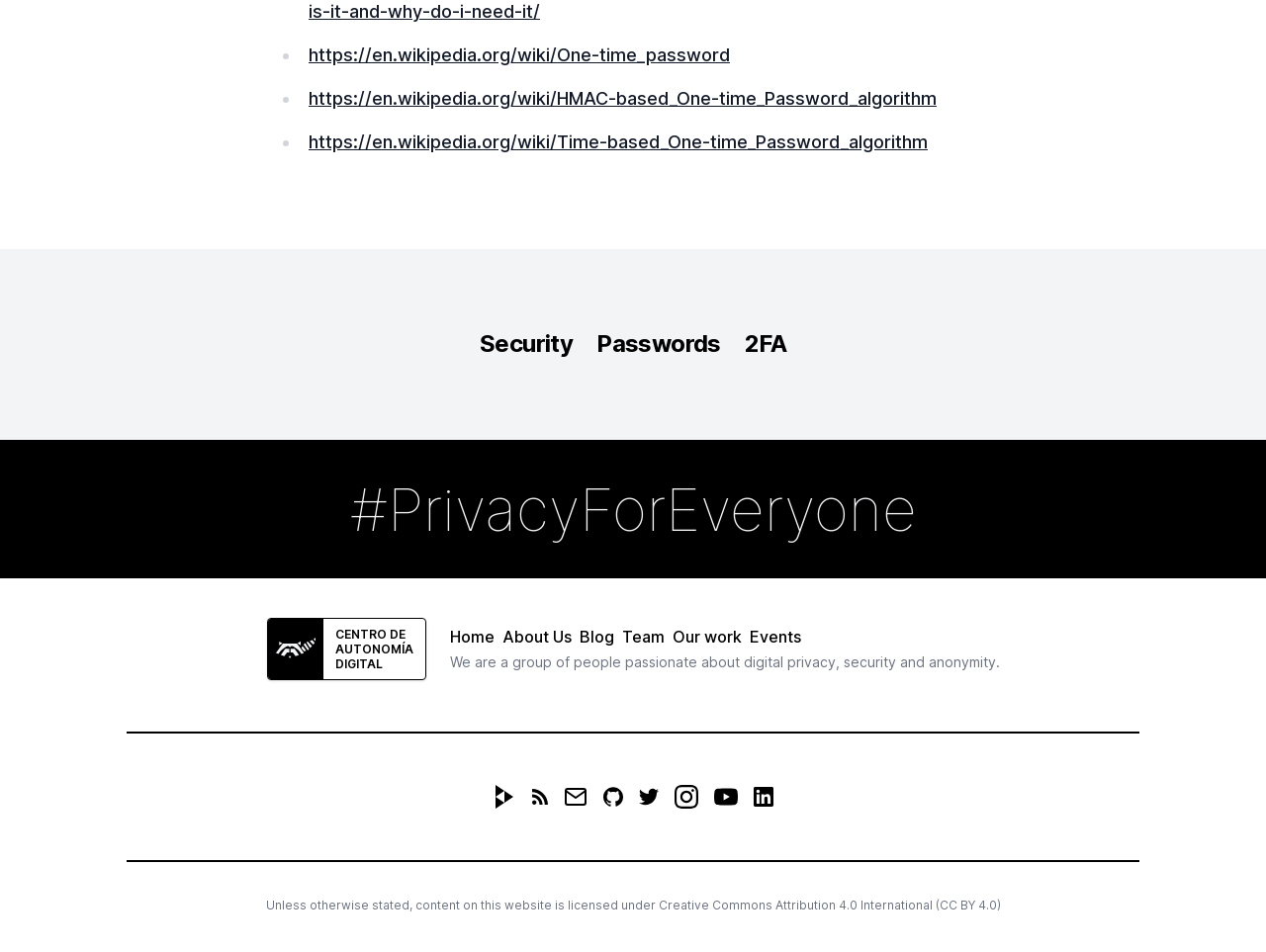Please provide a detailed answer to the question below based on the screenshot: 
What social media platforms does the organization have?

I found the answer by examining the links at the bottom of the page, which include icons and text for various social media platforms such as PeerTube, GitHub, Twitter, Instagram, YouTube, and LinkedIn.